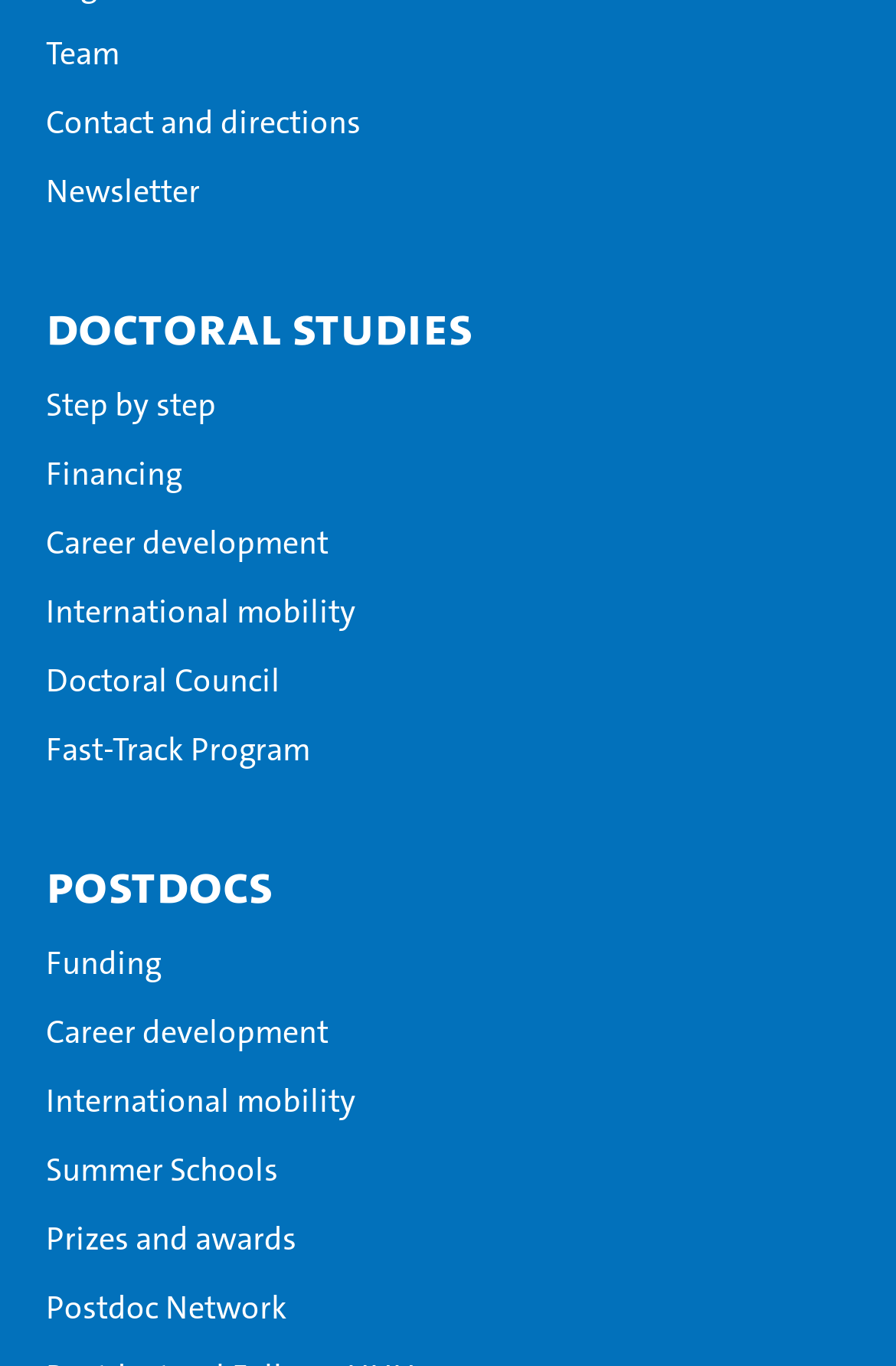Kindly respond to the following question with a single word or a brief phrase: 
What is the last link on the webpage?

Postdoc Network